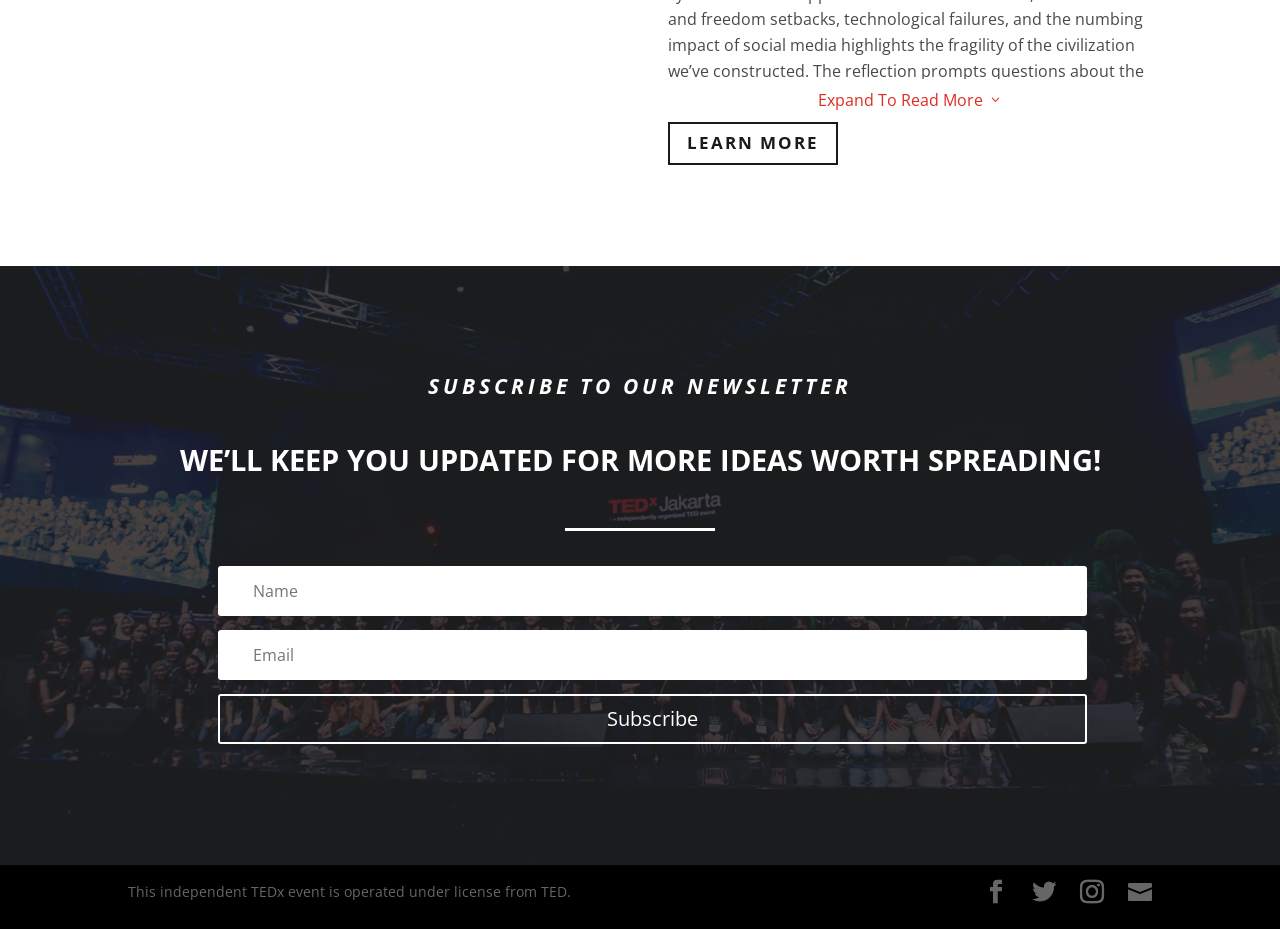Show the bounding box coordinates for the HTML element described as: "name="et_pb_signup_email" placeholder="Email"".

[0.17, 0.678, 0.849, 0.732]